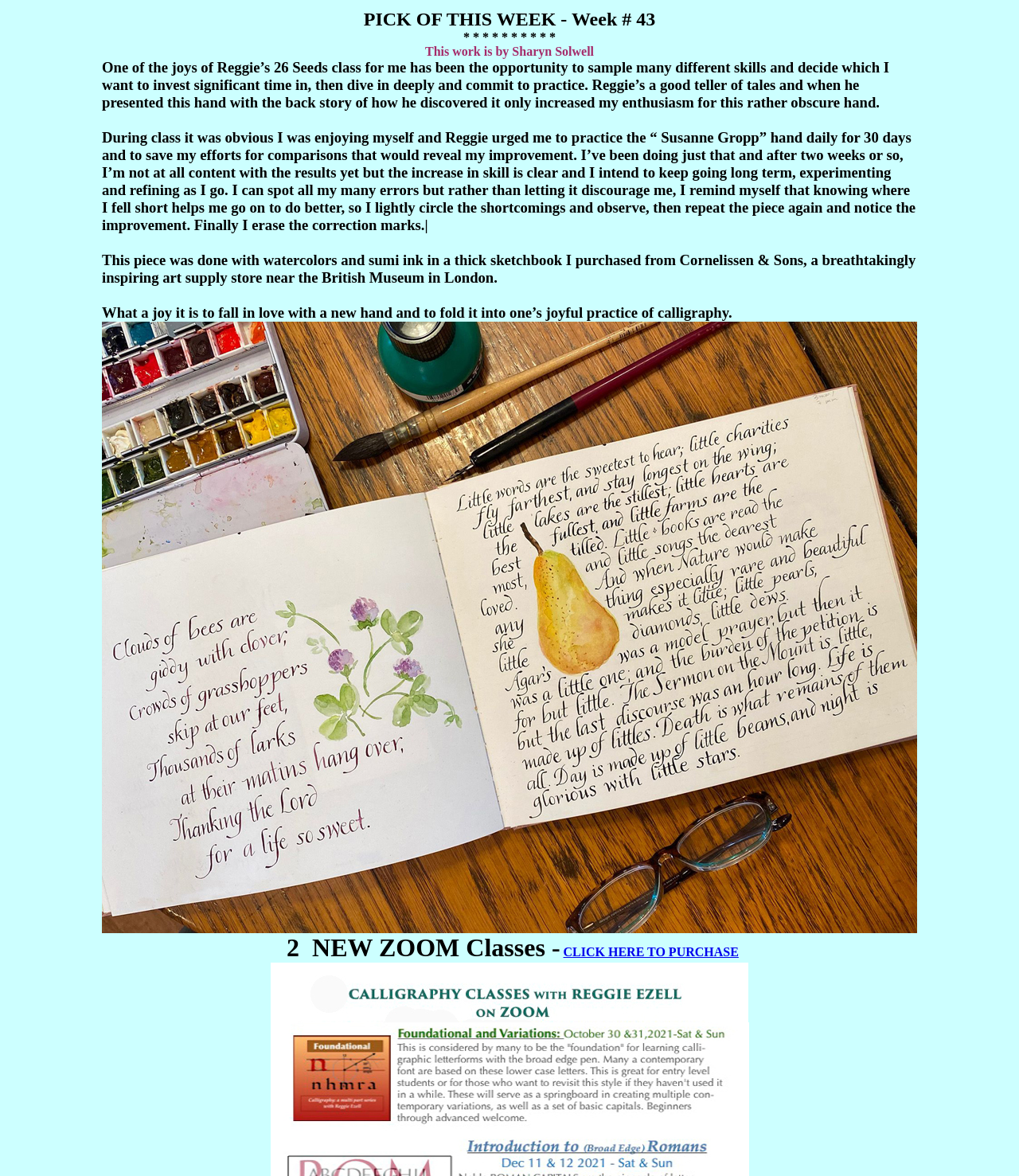Extract the bounding box coordinates for the HTML element that matches this description: "CLICK HERE TO PURCHASE". The coordinates should be four float numbers between 0 and 1, i.e., [left, top, right, bottom].

[0.553, 0.804, 0.725, 0.815]